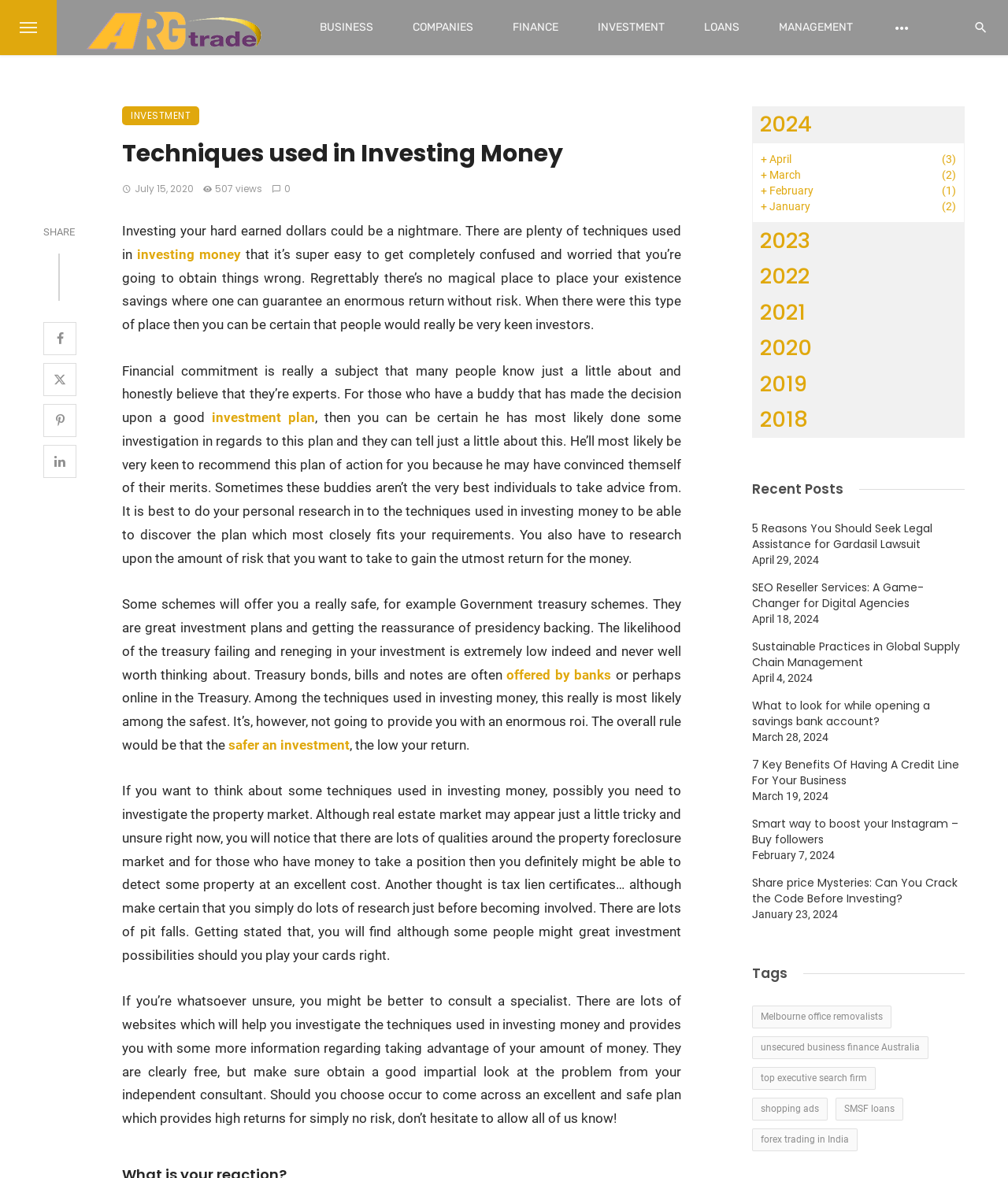Please indicate the bounding box coordinates of the element's region to be clicked to achieve the instruction: "Click on the 'BUSINESS' link". Provide the coordinates as four float numbers between 0 and 1, i.e., [left, top, right, bottom].

[0.298, 0.0, 0.39, 0.047]